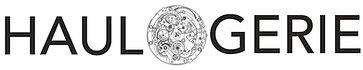Provide a one-word or one-phrase answer to the question:
What is the shape of the design element?

Circular